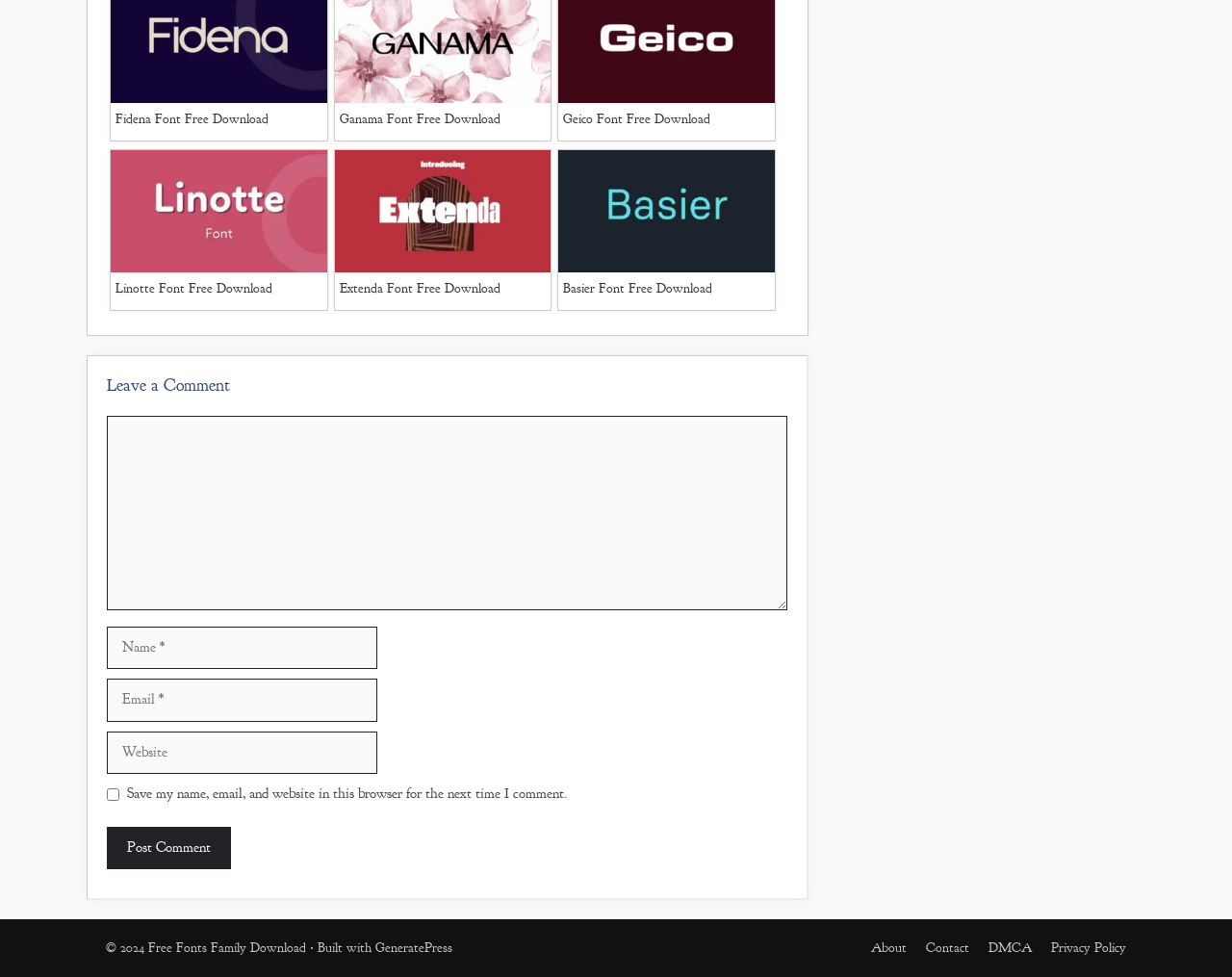How many links are there in the footer section?
Answer the question using a single word or phrase, according to the image.

5